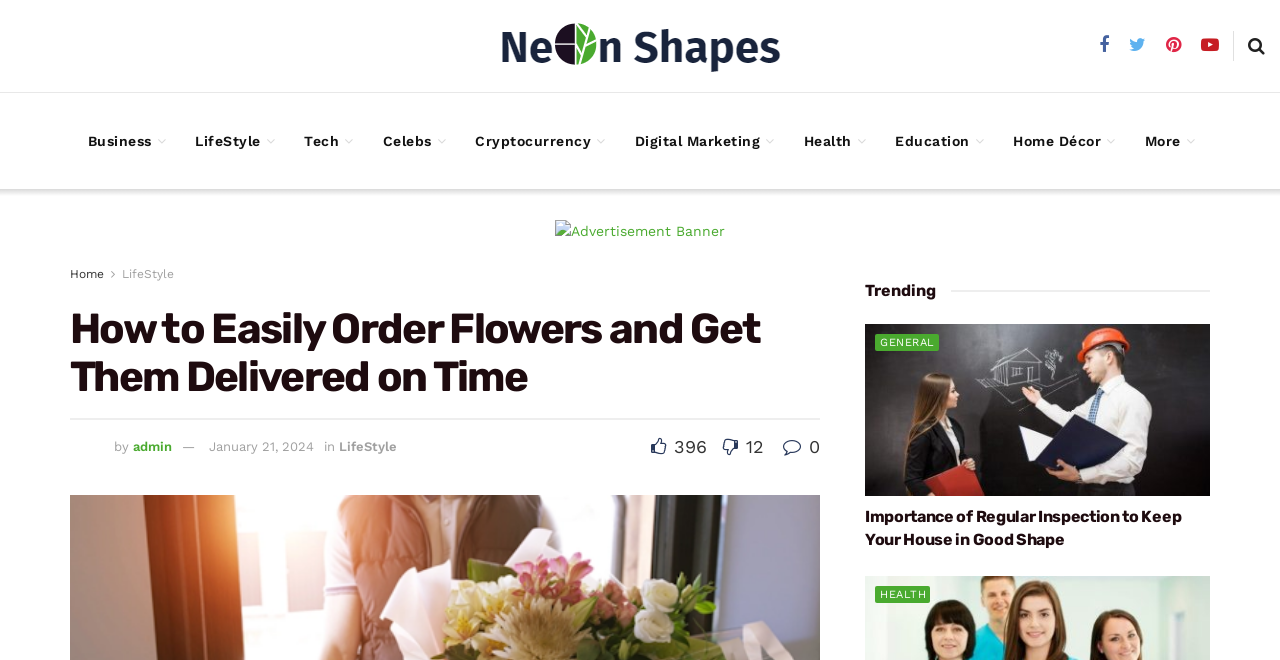Generate a thorough caption detailing the webpage content.

The webpage appears to be a blog or news article page, with a focus on lifestyle and various other topics. At the top, there is a prominent heading that reads "How to Easily Order Flowers and Get Them Delivered on Time". Below this heading, there is a row of links with icons, including "Business", "LifeStyle", "Tech", and others, which likely serve as categories or topics for the website.

To the right of these links, there is a large advertisement banner with an image. Below the banner, there are two links, "Home" and "LifeStyle", which may be navigation links.

The main content of the page is divided into two sections. On the left, there is an article with a heading that matches the title of the page, "How to Easily Order Flowers and Get Them Delivered on Time". The article is accompanied by an image of a person, likely the author, and some metadata, including the author's name, date, and category.

On the right, there is a section labeled "Trending", which features a list of article links with images. The articles appear to be from various categories, including "GENERAL" and "HEALTH". Each article link has a brief title and an image.

Throughout the page, there are several icons and images, including neon shapes at the top, and social media icons, such as Facebook and Twitter, represented by Unicode characters.